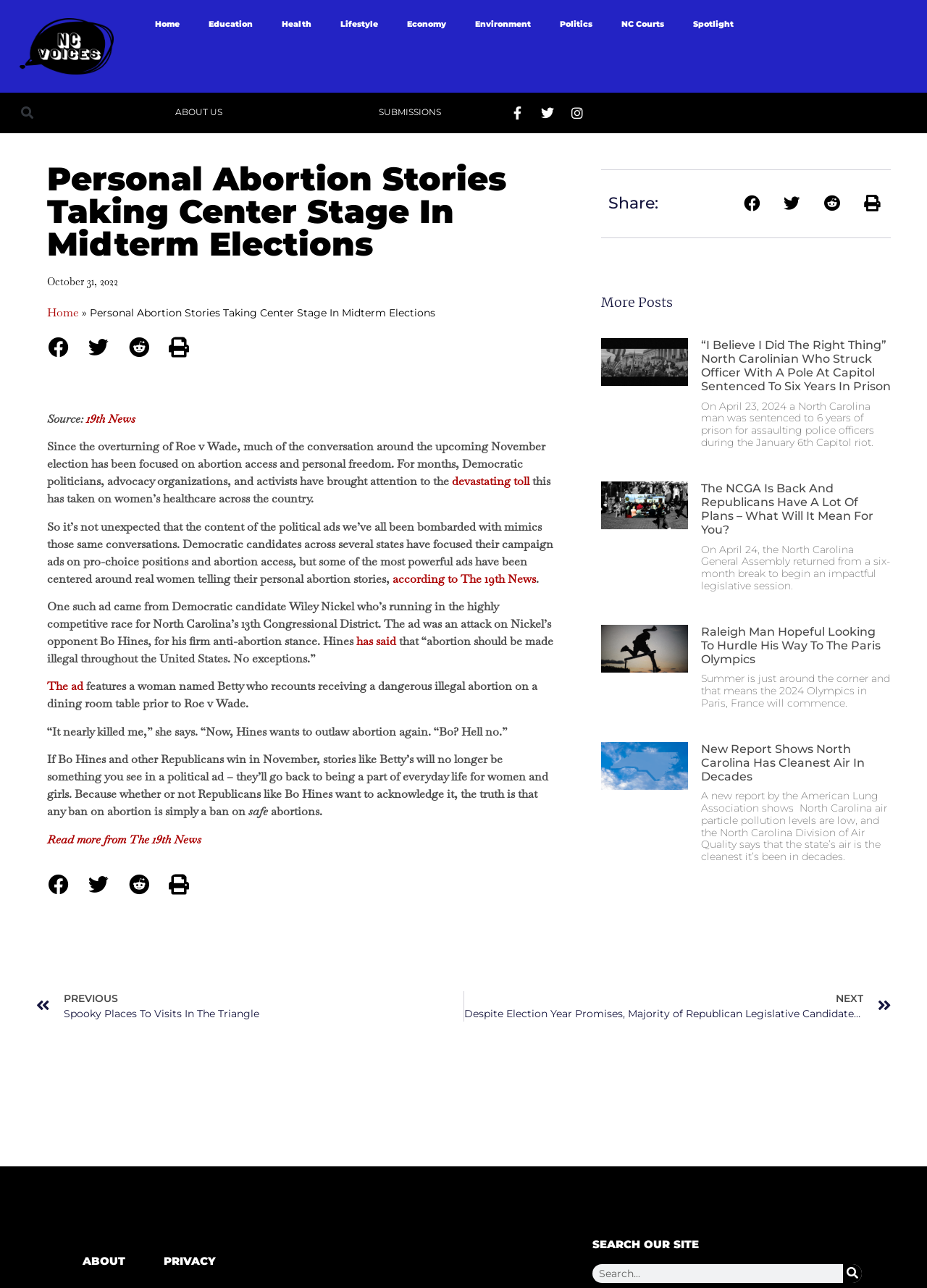Determine the bounding box coordinates in the format (top-left x, top-left y, bottom-right x, bottom-right y). Ensure all values are floating point numbers between 0 and 1. Identify the bounding box of the UI element described by: parent_node: Search name="s" placeholder="Search..."

[0.639, 0.981, 0.909, 0.996]